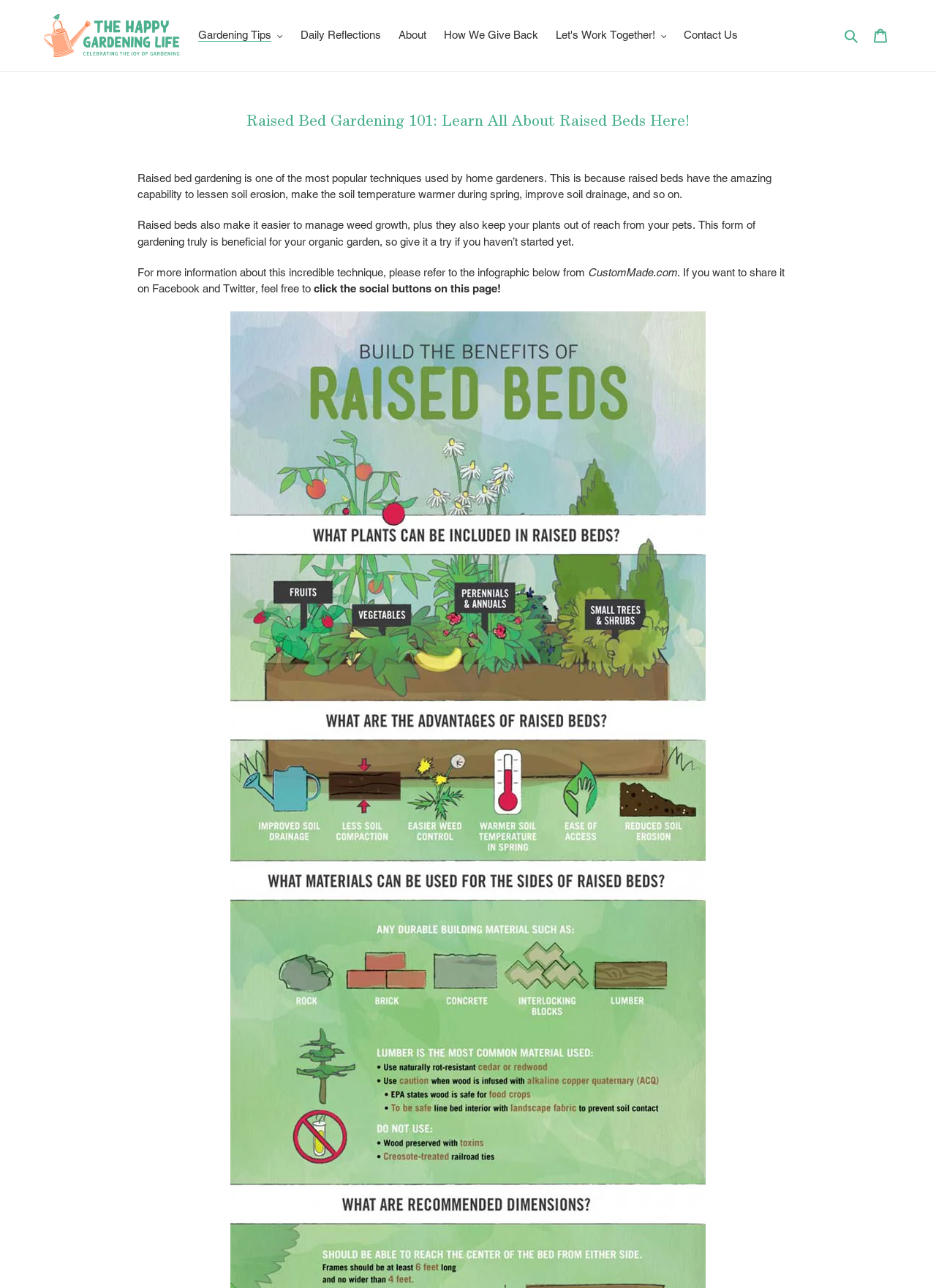Determine the bounding box coordinates for the area that needs to be clicked to fulfill this task: "View REVIEWS". The coordinates must be given as four float numbers between 0 and 1, i.e., [left, top, right, bottom].

None